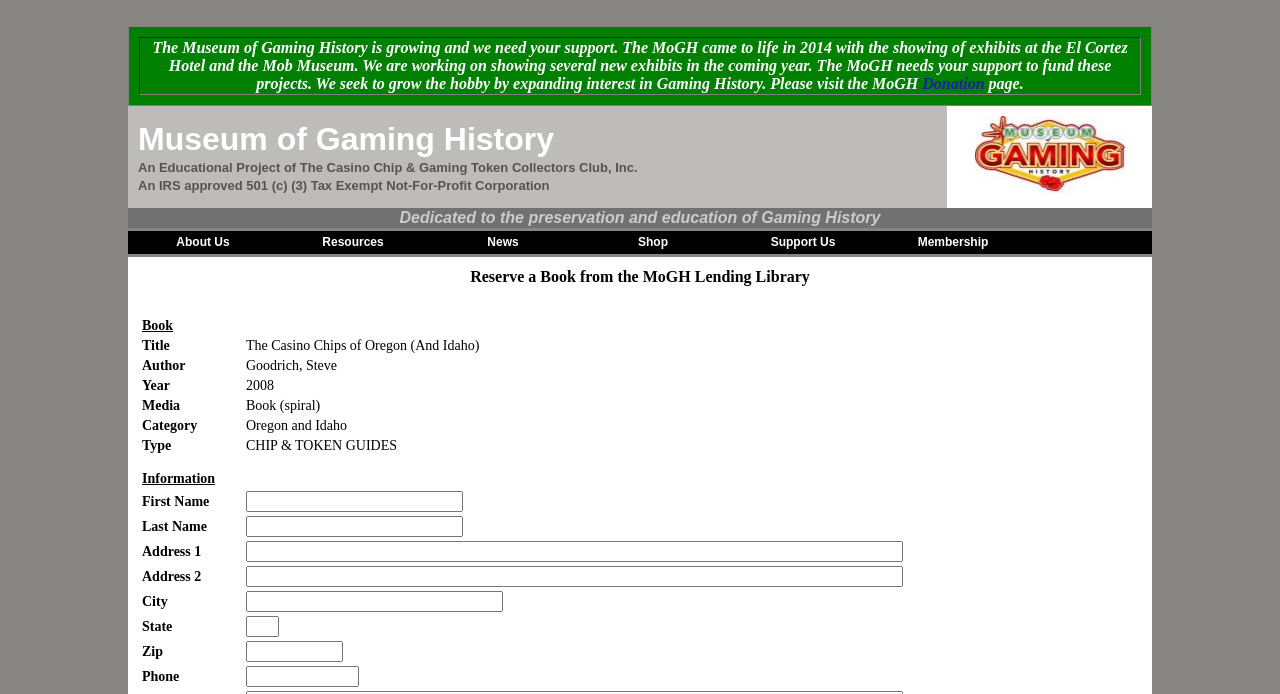Reply to the question with a single word or phrase:
What is the title of the book displayed on the webpage?

The Casino Chips of Oregon (And Idaho)